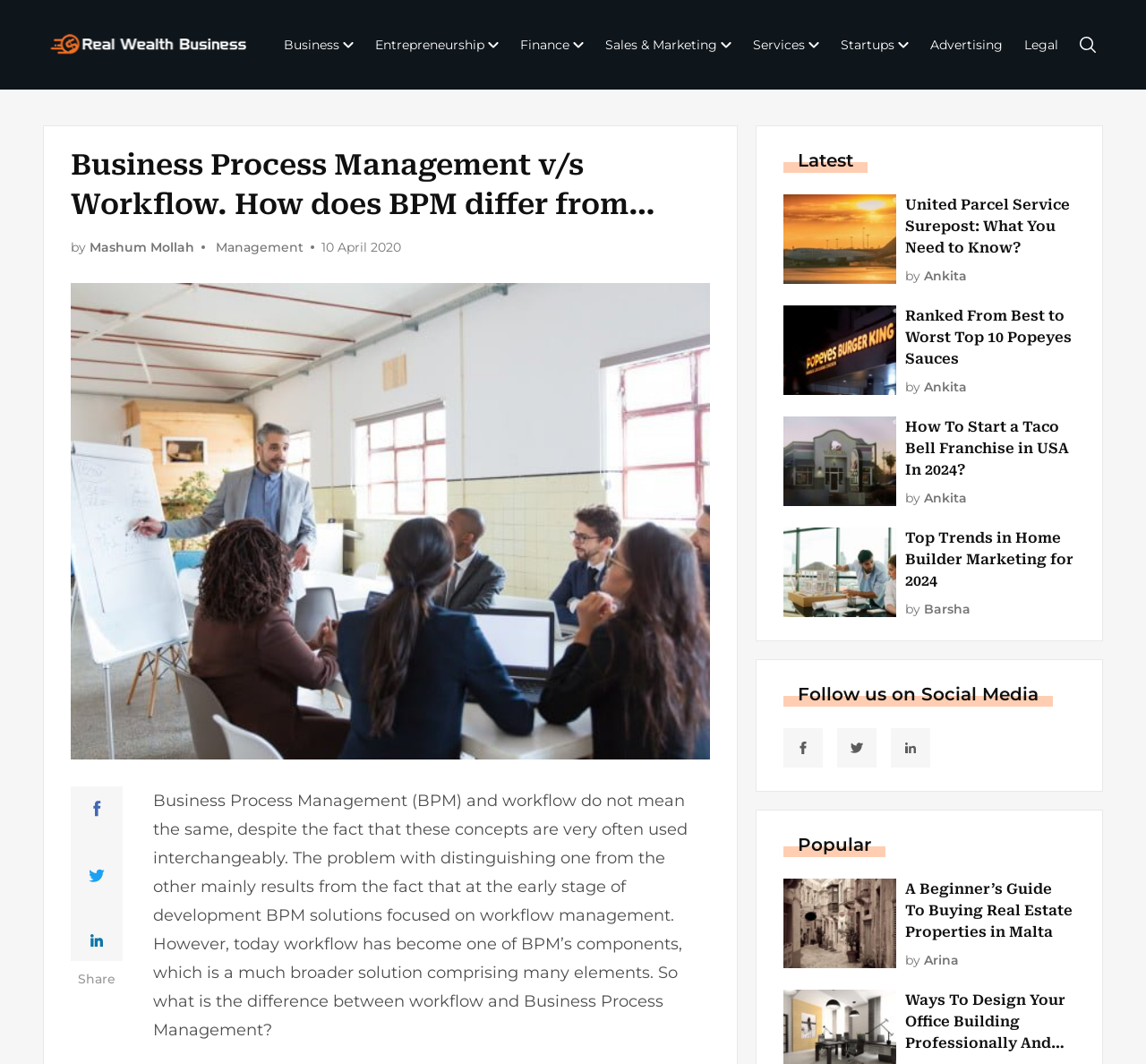Kindly determine the bounding box coordinates for the clickable area to achieve the given instruction: "Read the article 'United Parcel Service Surepost: What You Need to Know?'".

[0.79, 0.183, 0.938, 0.243]